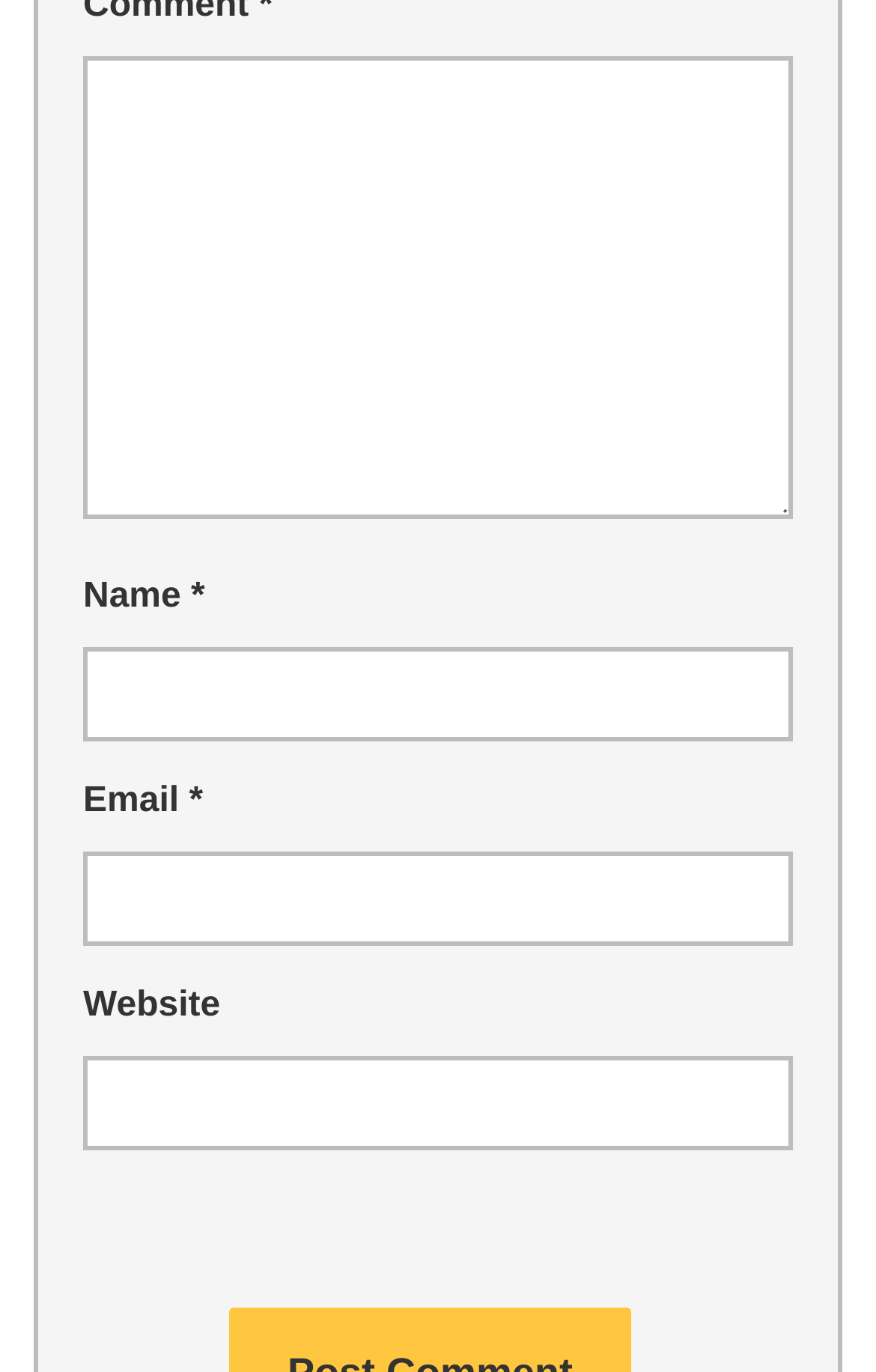Is the 'Website' field required?
Based on the image, provide your answer in one word or phrase.

No